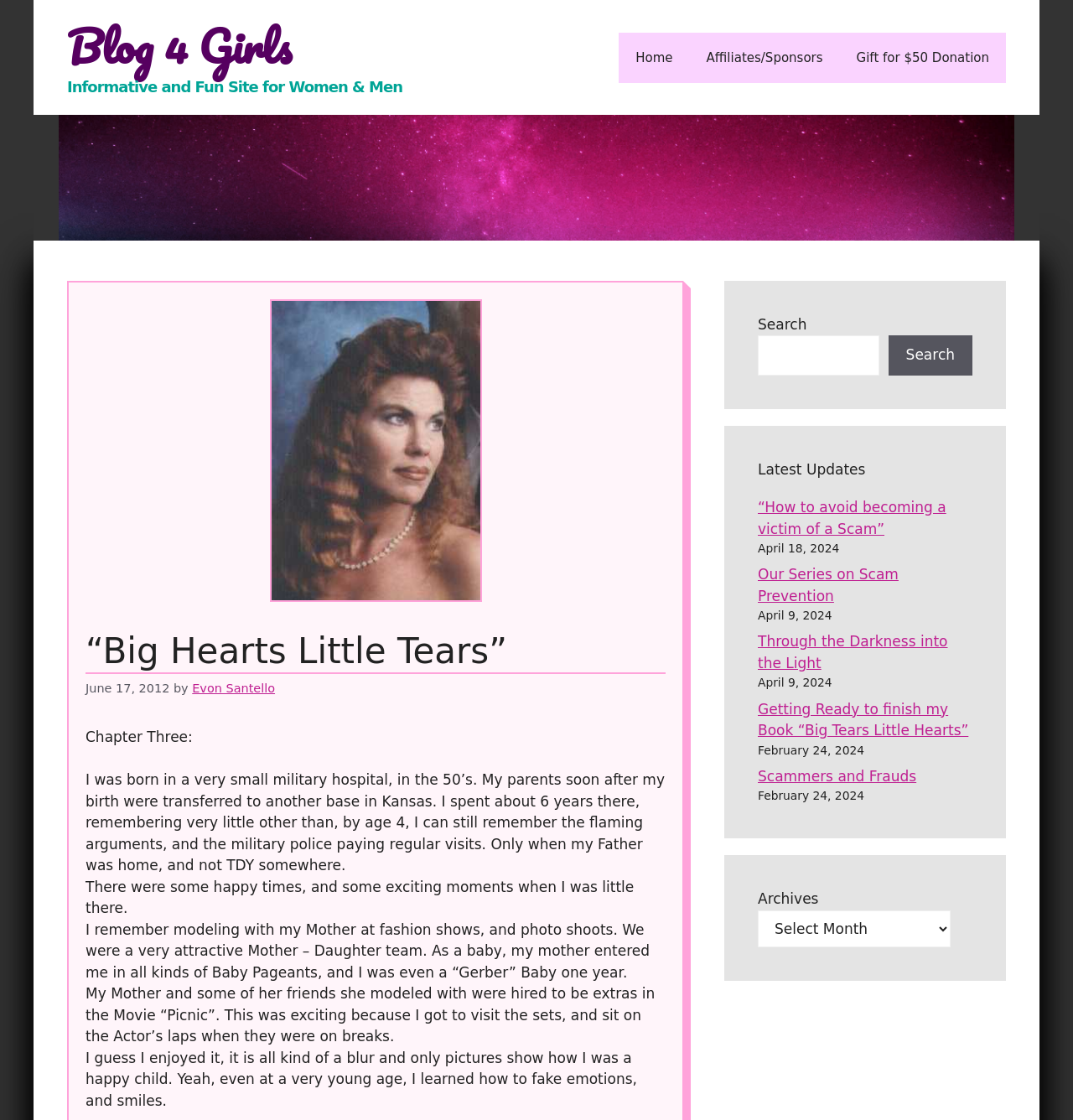Please respond to the question using a single word or phrase:
What is the topic of the latest update?

Scam Prevention